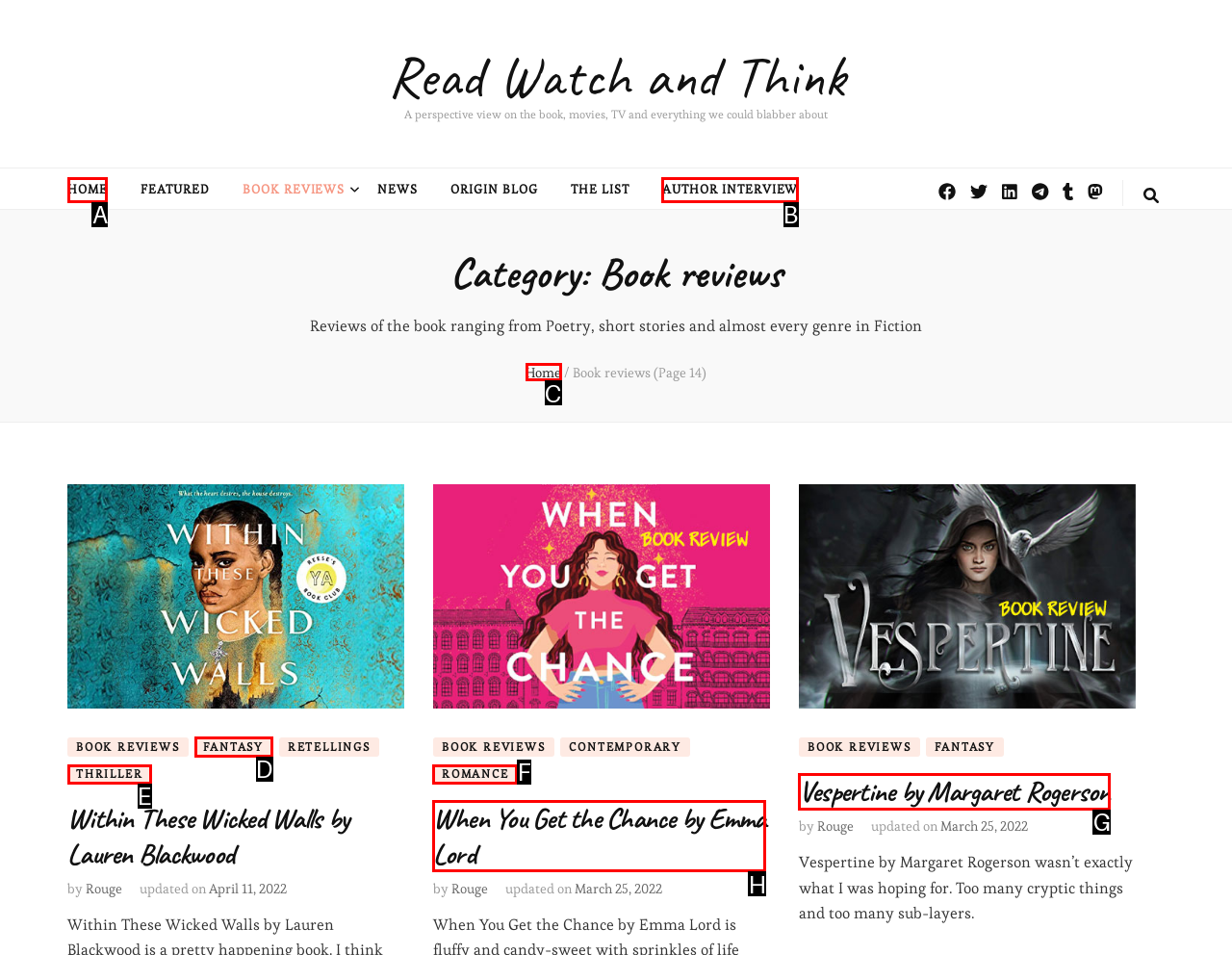Identify the UI element that corresponds to this description: Home
Respond with the letter of the correct option.

A